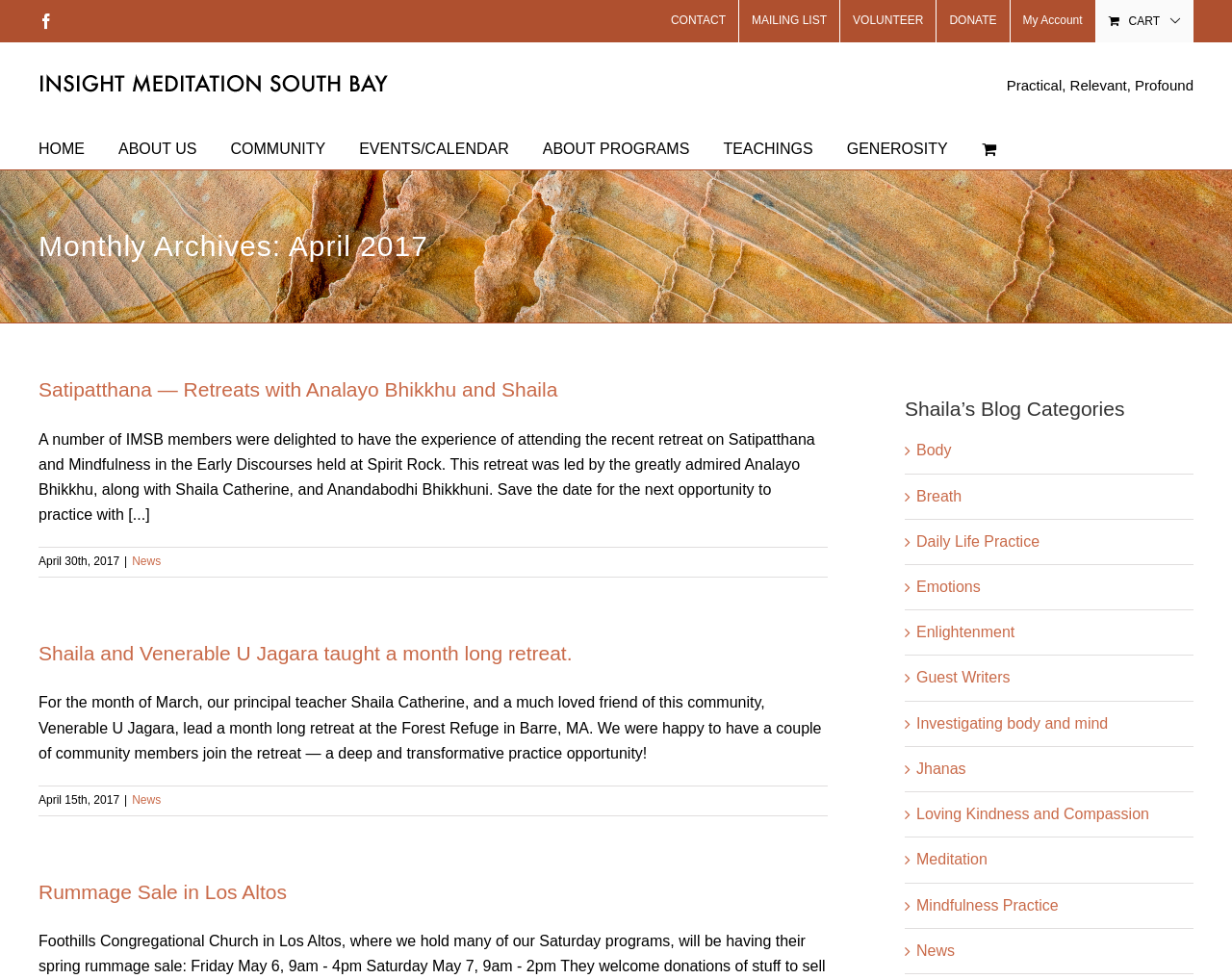What is the date of the first article?
Analyze the image and deliver a detailed answer to the question.

The date of the first article can be found in the static text element below the heading 'Satipatthana — Retreats with Analayo Bhikkhu and Shaila', which says 'April 30th, 2017'.